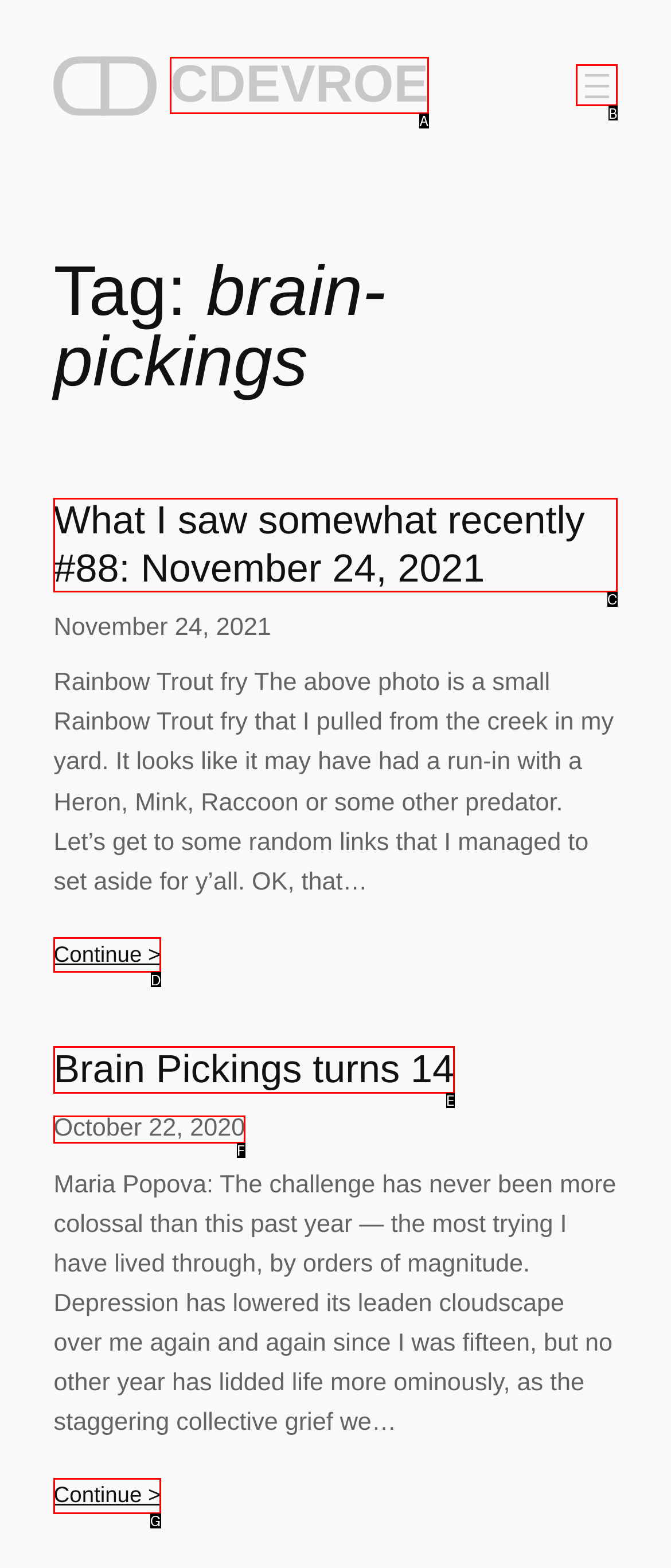Find the HTML element that matches the description provided: CDEVROE
Answer using the corresponding option letter.

A